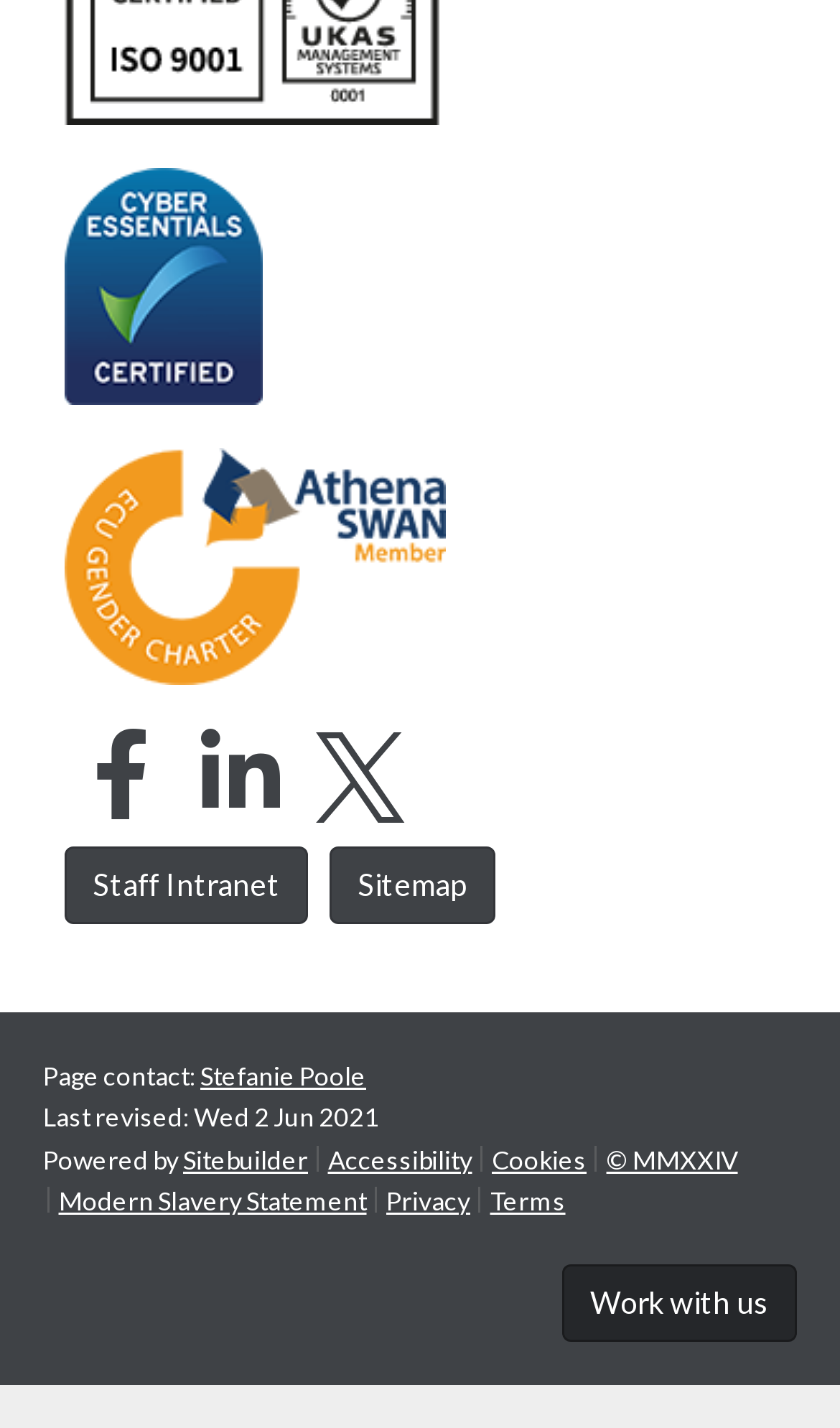What is the certification logo on the top left?
From the image, provide a succinct answer in one word or a short phrase.

Cyber Essentials